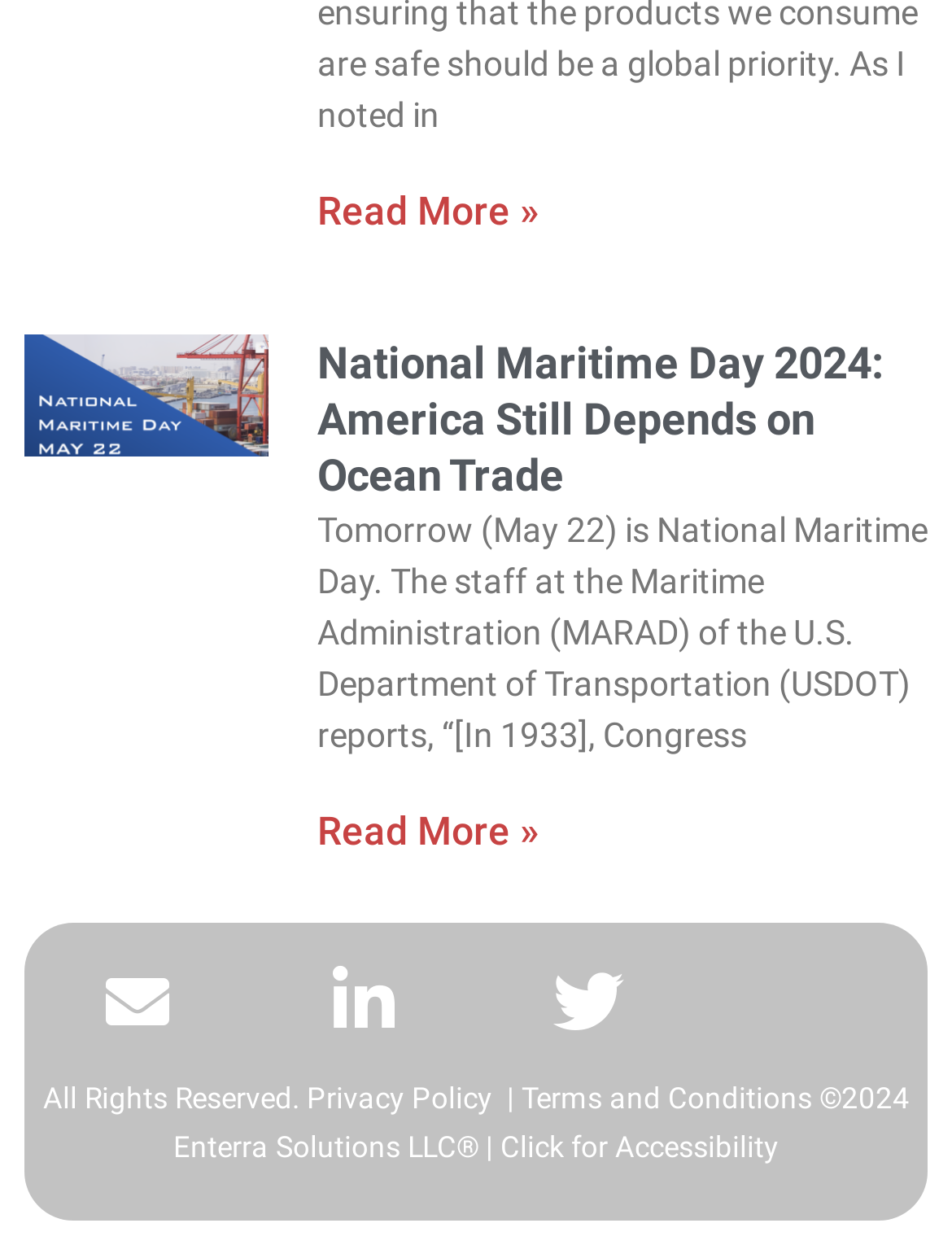Specify the bounding box coordinates of the element's area that should be clicked to execute the given instruction: "Read more about National Maritime Day 2024: America Still Depends on Ocean Trade". The coordinates should be four float numbers between 0 and 1, i.e., [left, top, right, bottom].

[0.333, 0.648, 0.567, 0.686]